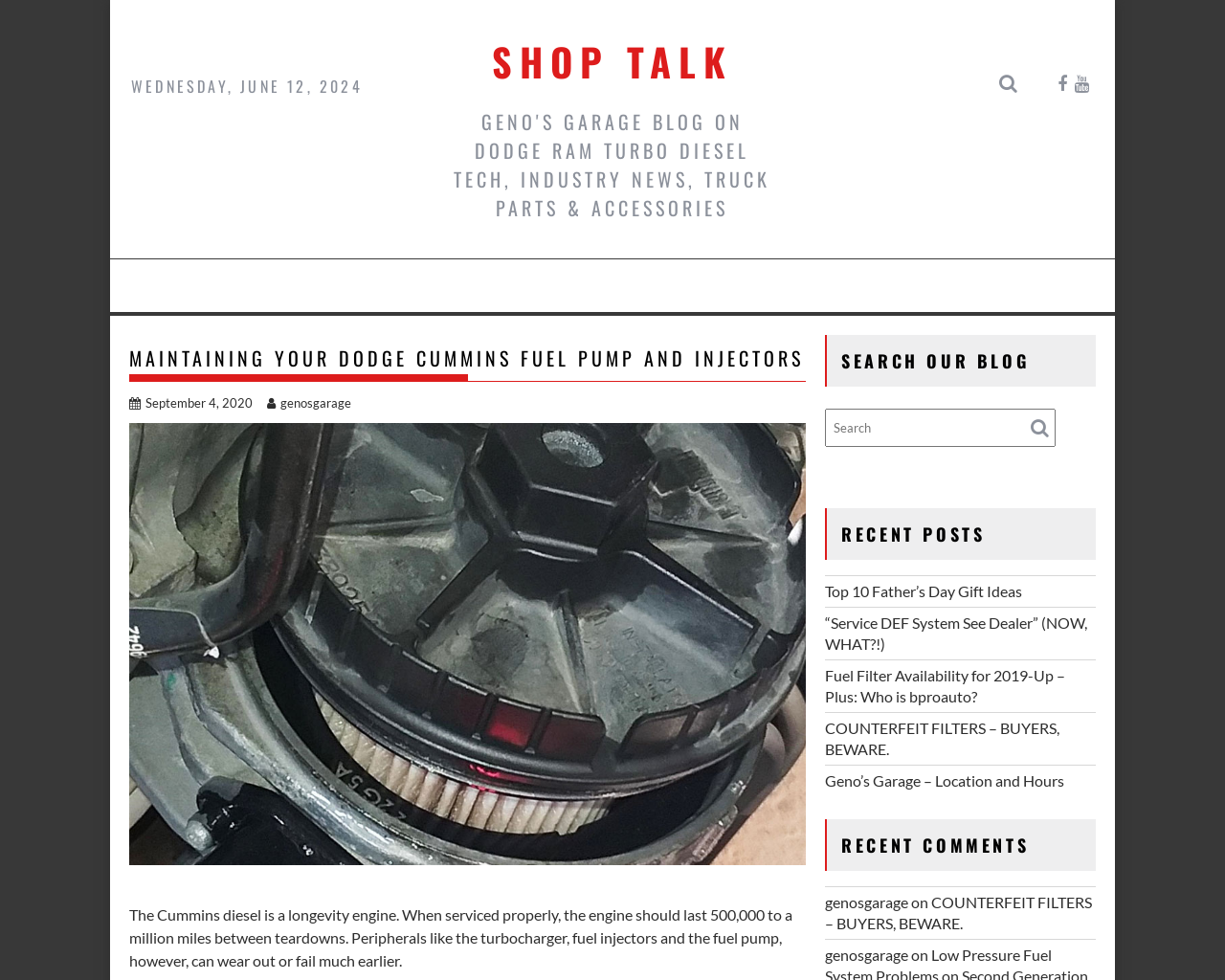Find the bounding box coordinates of the clickable element required to execute the following instruction: "Search for blog posts". Provide the coordinates as four float numbers between 0 and 1, i.e., [left, top, right, bottom].

[0.674, 0.417, 0.861, 0.456]